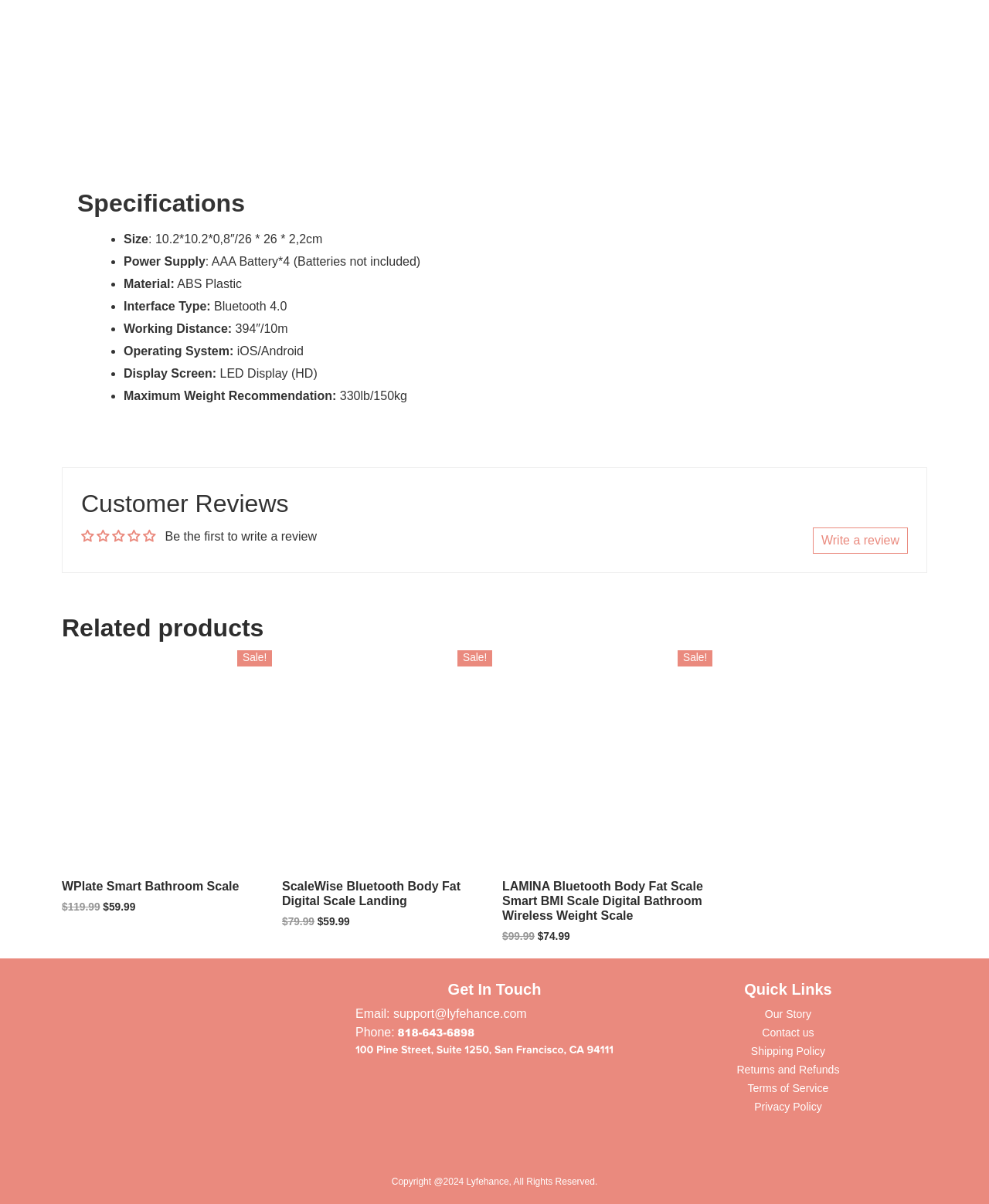Please identify the bounding box coordinates of the area that needs to be clicked to fulfill the following instruction: "Get in touch through email."

[0.359, 0.836, 0.533, 0.847]